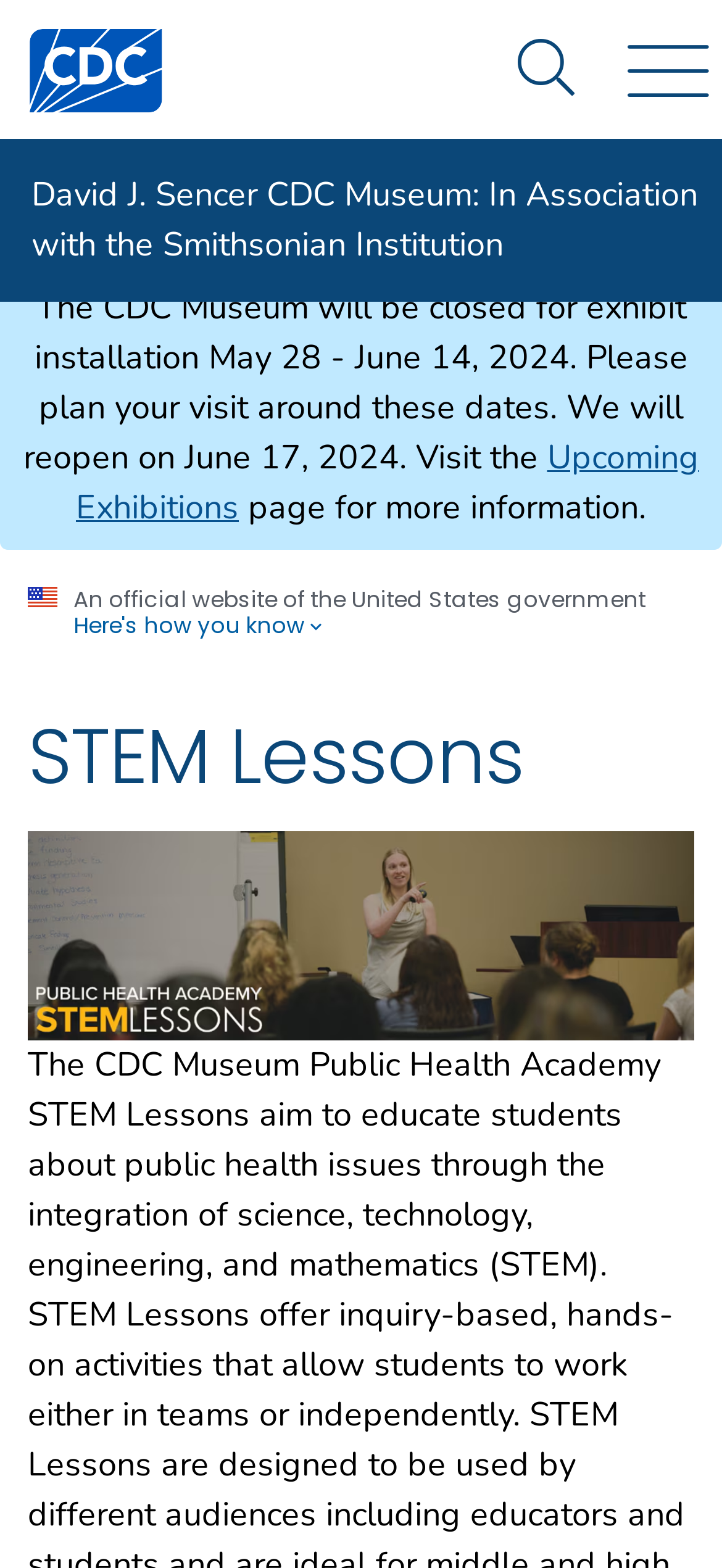What is the symbol on the top-left corner of the webpage?
By examining the image, provide a one-word or phrase answer.

U.S. flag